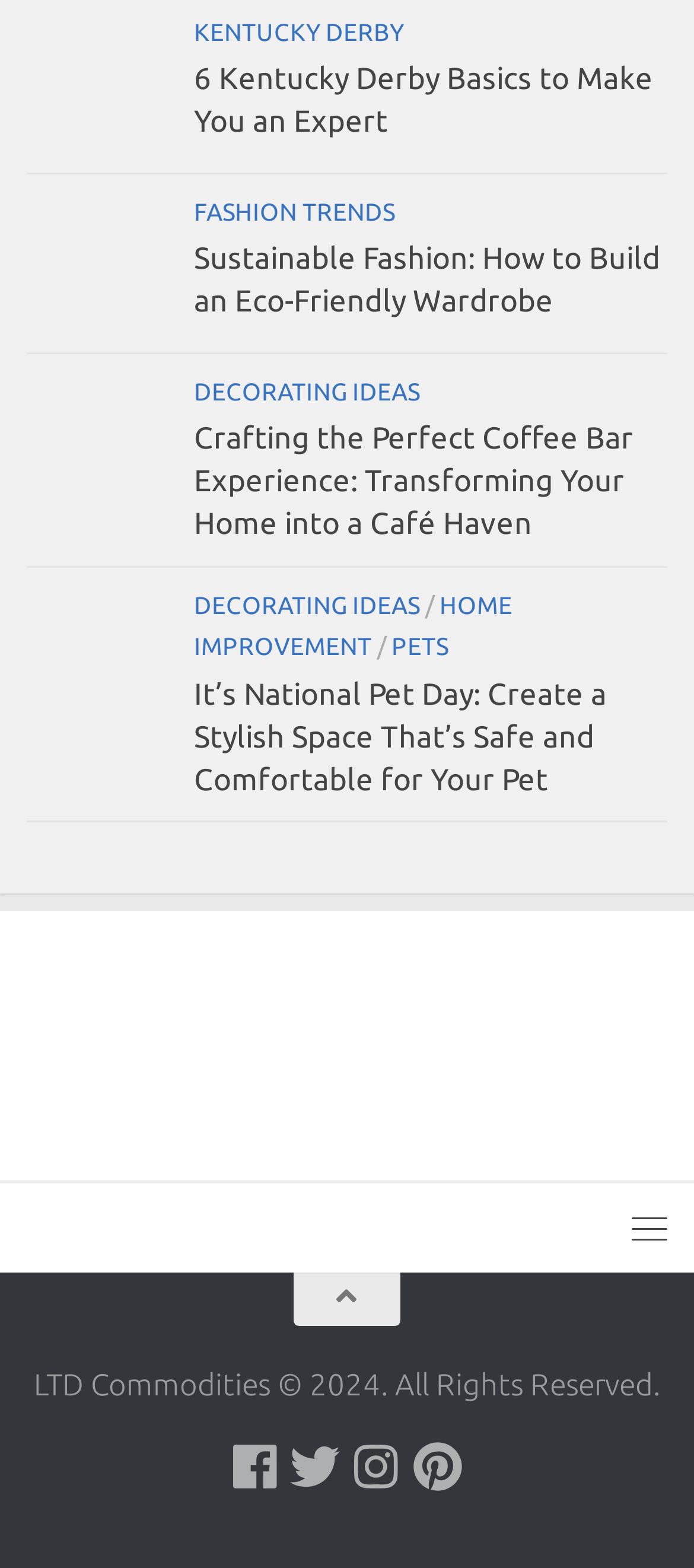What is the name of the company that owns this website?
Respond to the question with a well-detailed and thorough answer.

The copyright information at the bottom of the webpage states 'LTD Commodities © 2024. All Rights Reserved.', which suggests that LTD Commodities is the company that owns this website.